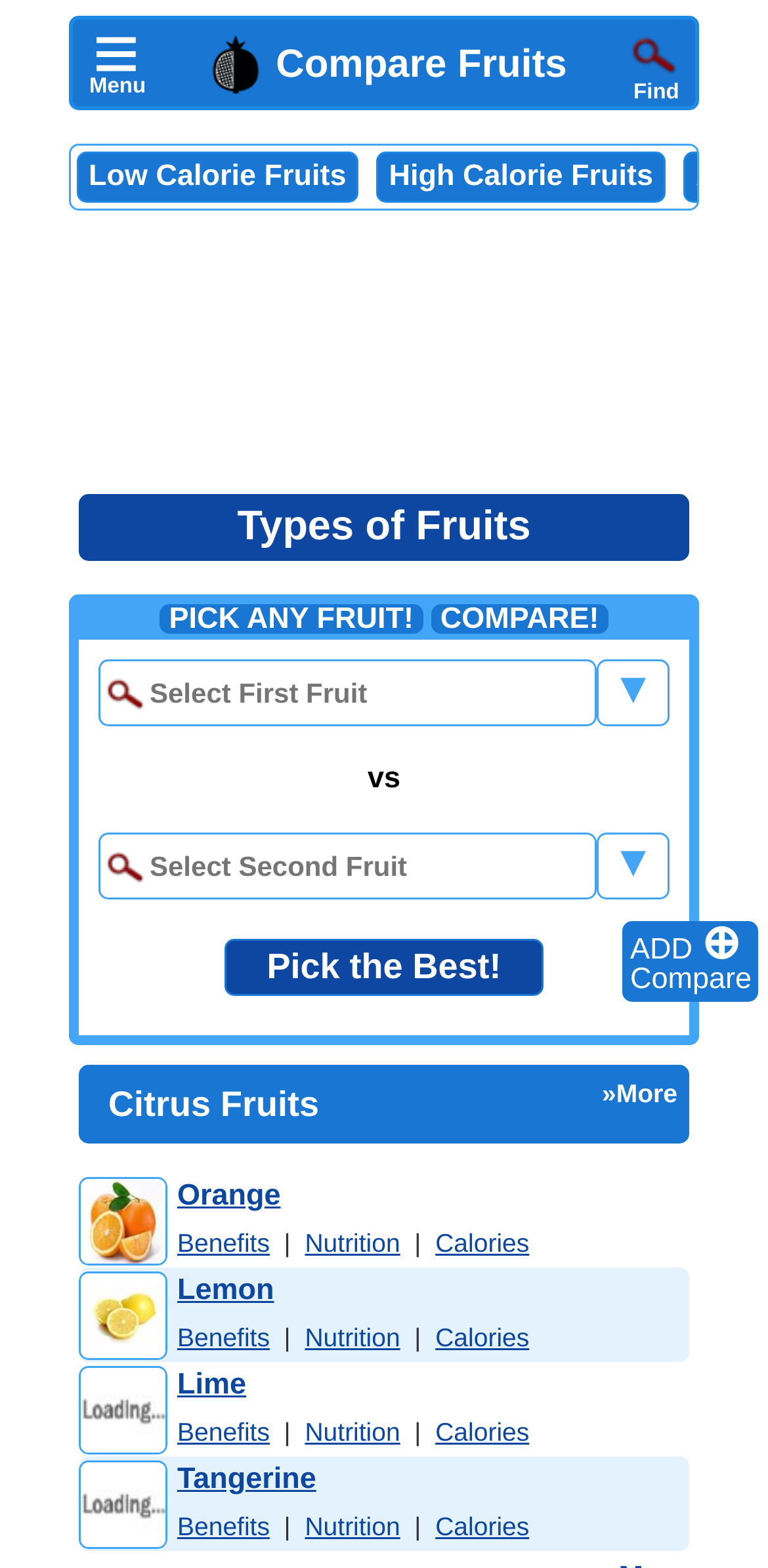Determine the bounding box coordinates of the element that should be clicked to execute the following command: "Click the 'ADD' button".

[0.821, 0.595, 0.912, 0.616]